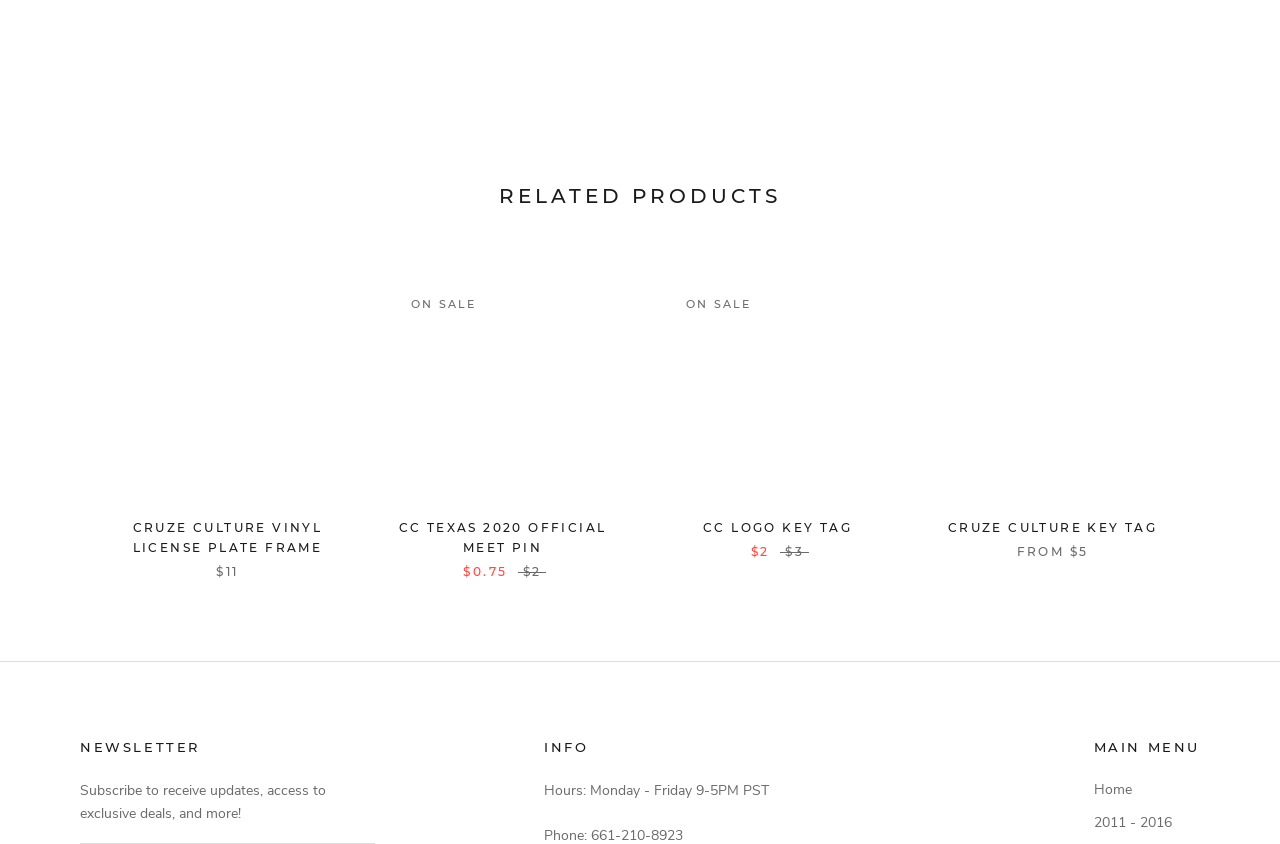Locate the UI element described as follows: "parent_node: CRUZE CULTURE KEY TAG". Return the bounding box coordinates as four float numbers between 0 and 1 in the order [left, top, right, bottom].

[0.738, 0.335, 0.906, 0.59]